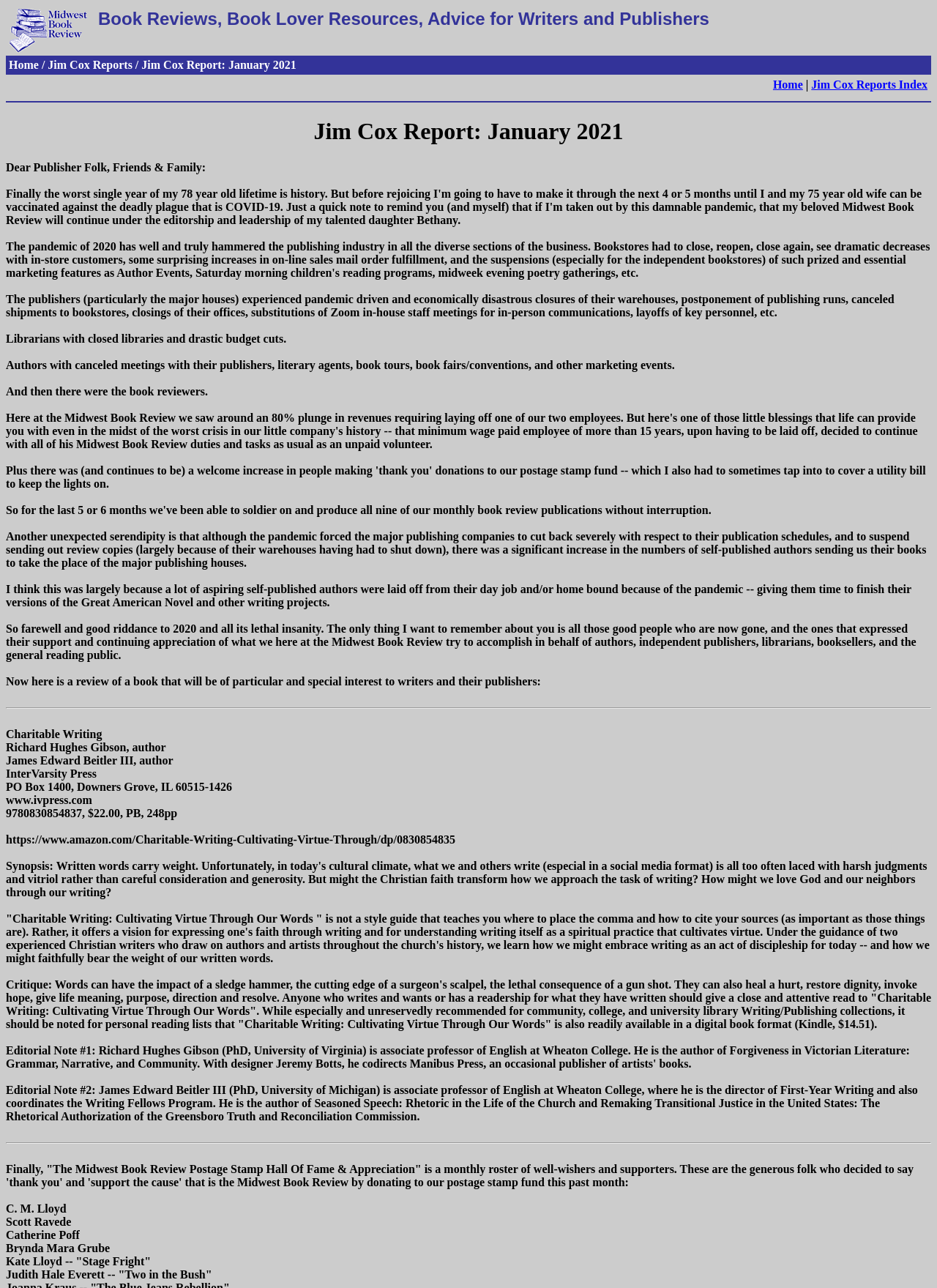From the webpage screenshot, predict the bounding box coordinates (top-left x, top-left y, bottom-right x, bottom-right y) for the UI element described here: Home

[0.825, 0.061, 0.857, 0.07]